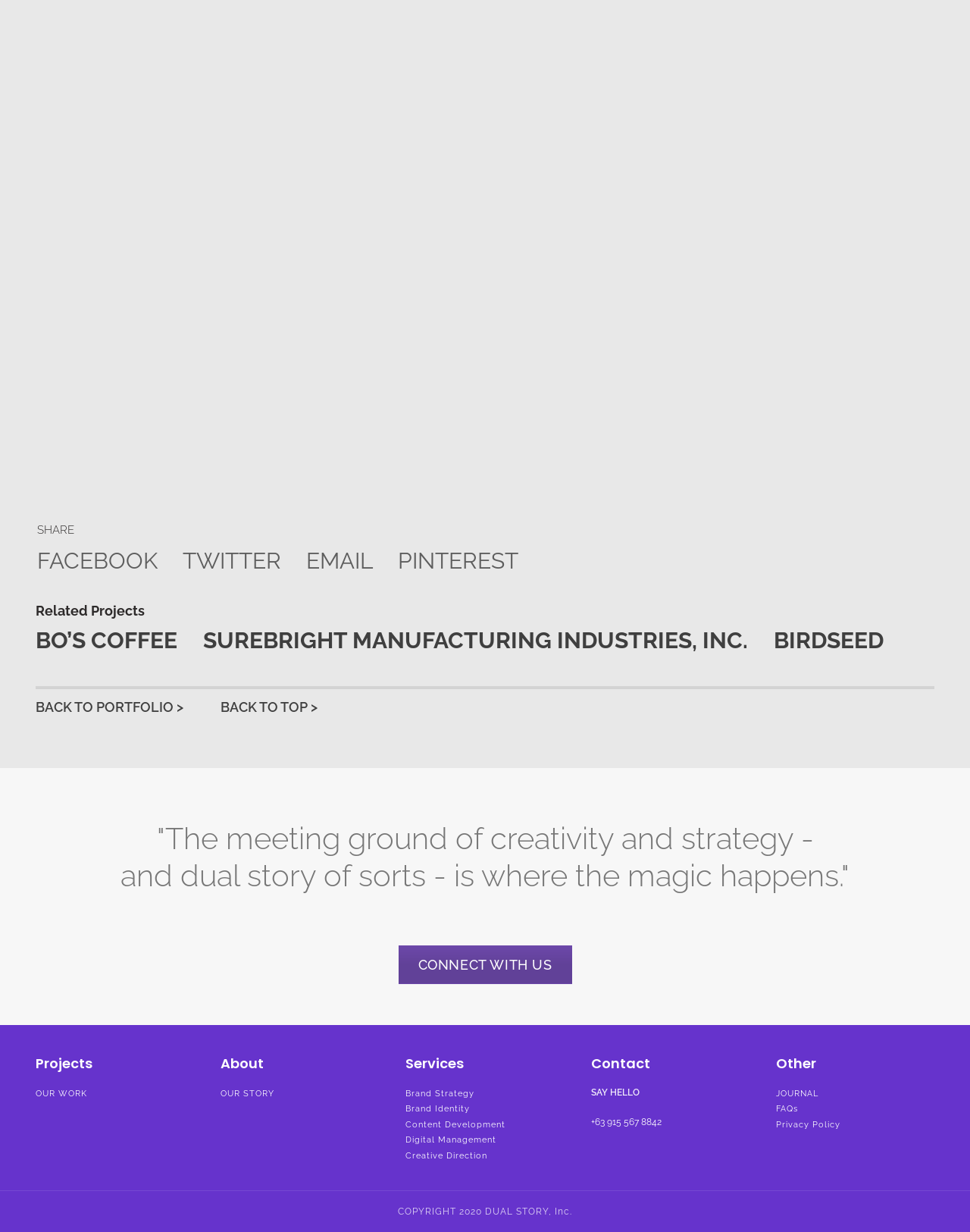What is the name of the company?
Please provide a comprehensive answer based on the visual information in the image.

I found the company name 'DUAL STORY, Inc.' at the bottom of the webpage, in the copyright section.